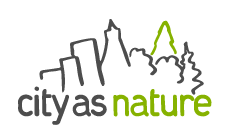Give a detailed explanation of what is happening in the image.

The image features the logo for "City as Nature," an initiative that emphasizes the integration of urban environments with nature. The logo creatively combines silhouettes of buildings with tree forms, symbolizing a harmonious relationship between urban development and natural landscapes. The text "city as nature" is presented in a modern font, using a mix of gray and vibrant green colors, suggesting sustainability and growth. This visual conveys the mission of re-connecting people with the natural elements of their surroundings, advocating for ecological awareness and planning within urban contexts.